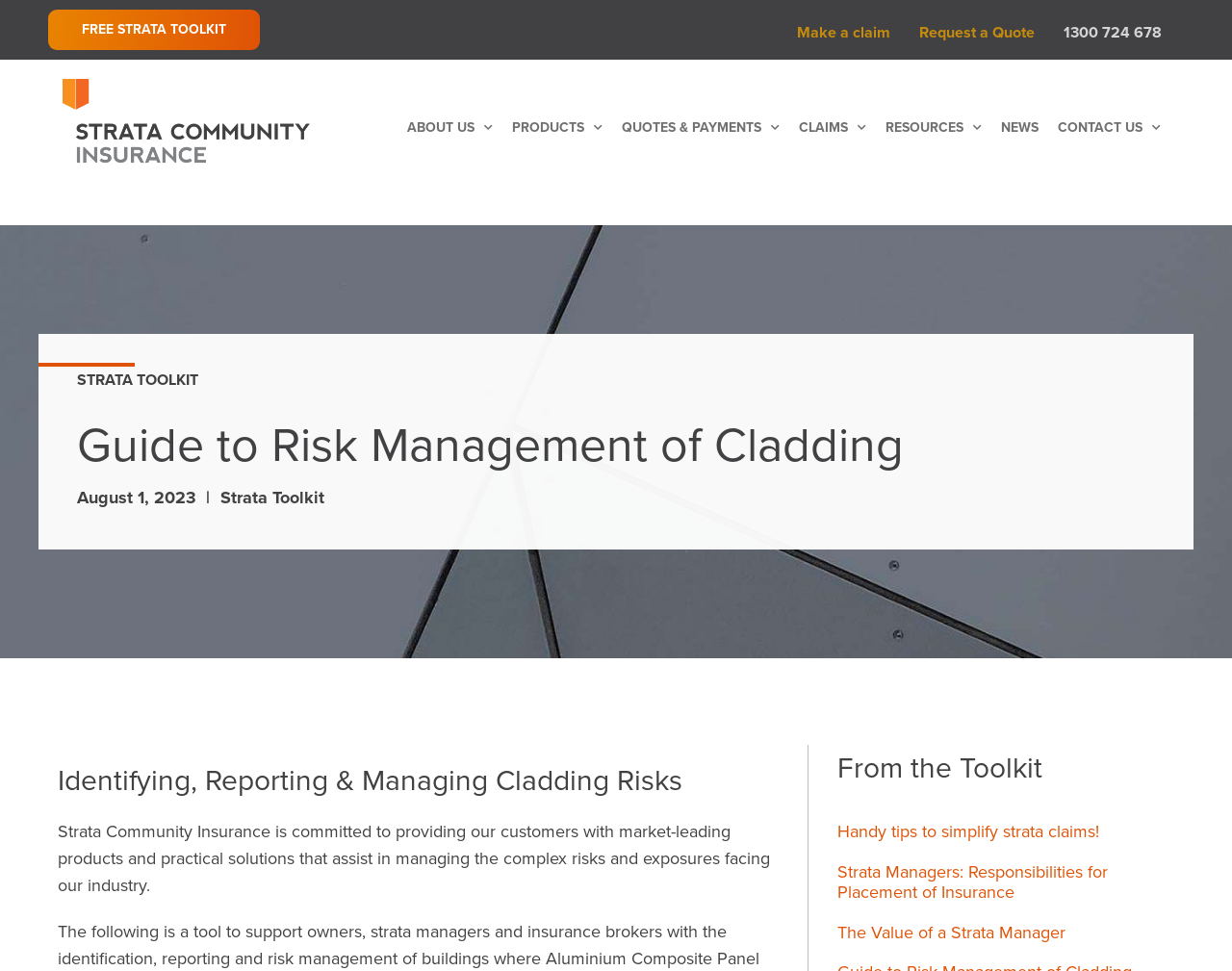What is the main topic of this webpage?
Provide a well-explained and detailed answer to the question.

Based on the webpage's content, especially the heading 'Guide to Risk Management of Cladding' and the subheading 'Identifying, Reporting & Managing Cladding Risks', it is clear that the main topic of this webpage is risk management of cladding.